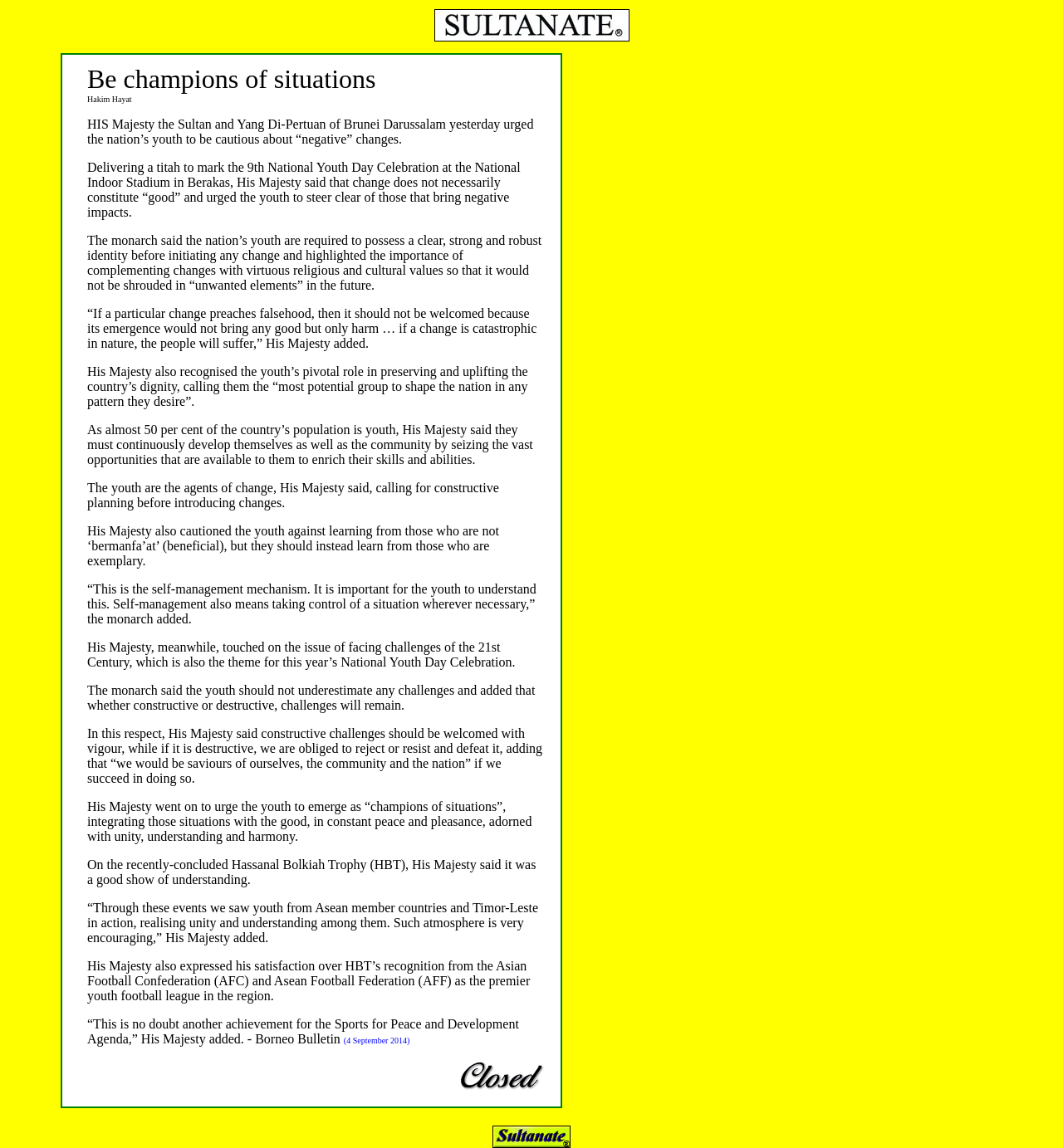What percentage of the country’s population is youth?
Provide a detailed and well-explained answer to the question.

According to the text, 'As almost 50 per cent of the country’s population is youth, His Majesty said they must continuously develop themselves as well as the community...' Therefore, almost 50 per cent of the country’s population is youth.